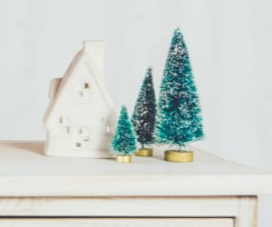Give a detailed account of the visual elements in the image.

The image showcases a charming arrangement featuring a miniature white cottage accompanied by small, decorative Christmas trees. The trees are a vibrant green with a dusting of snow, adding a festive touch that evokes the spirit of the holiday season. This delightful scene rests atop a light-colored surface, creating a warm and inviting atmosphere perfect for celebrating the joys of winter. The composition captures the essence of holiday decor, making it an ideal representation for themes related to Christmas or festive loans, inviting viewers to create unforgettable memories during this magical time of year.